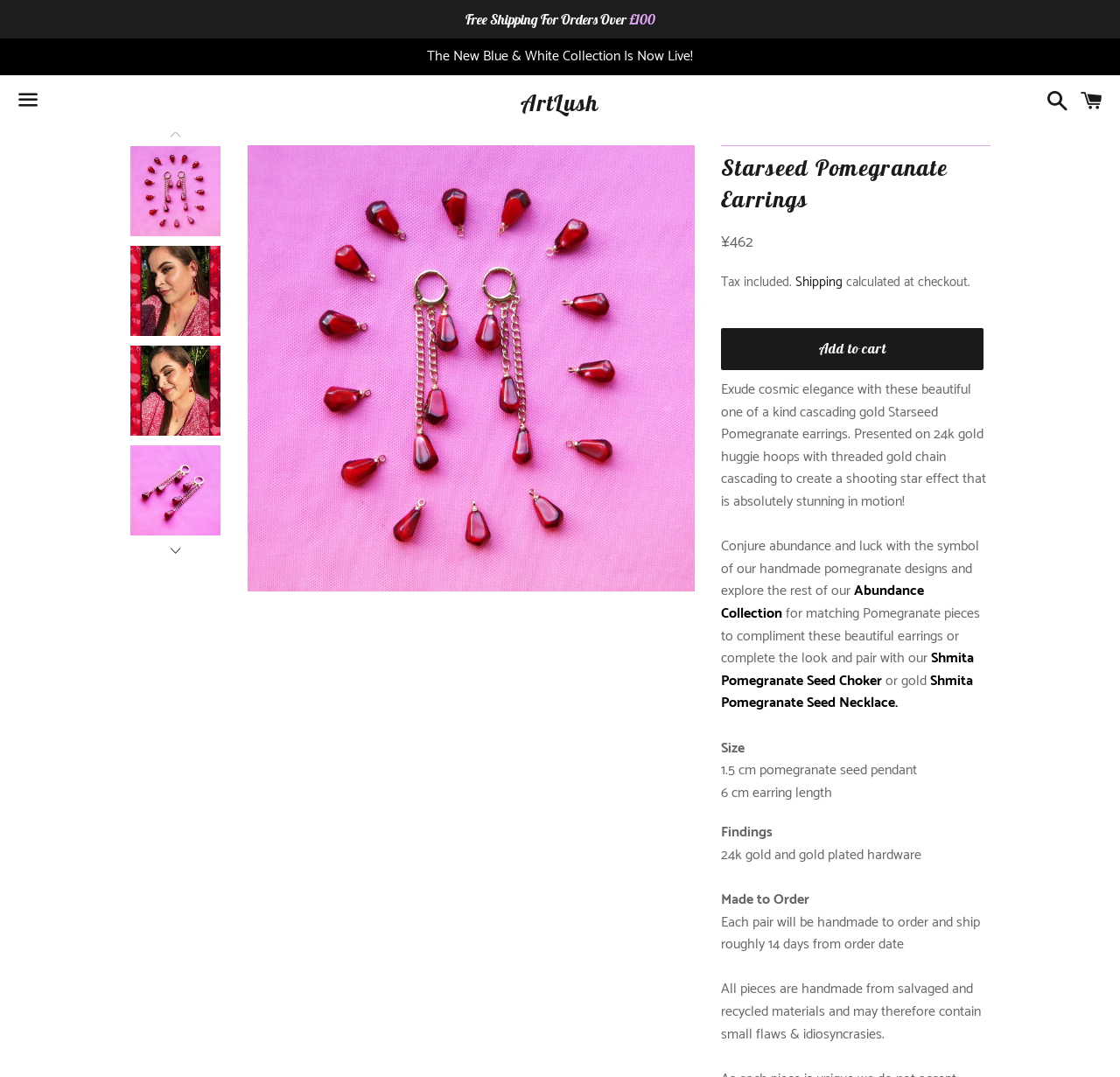Determine the coordinates of the bounding box for the clickable area needed to execute this instruction: "Click the 'Menu' button".

[0.008, 0.071, 0.043, 0.121]